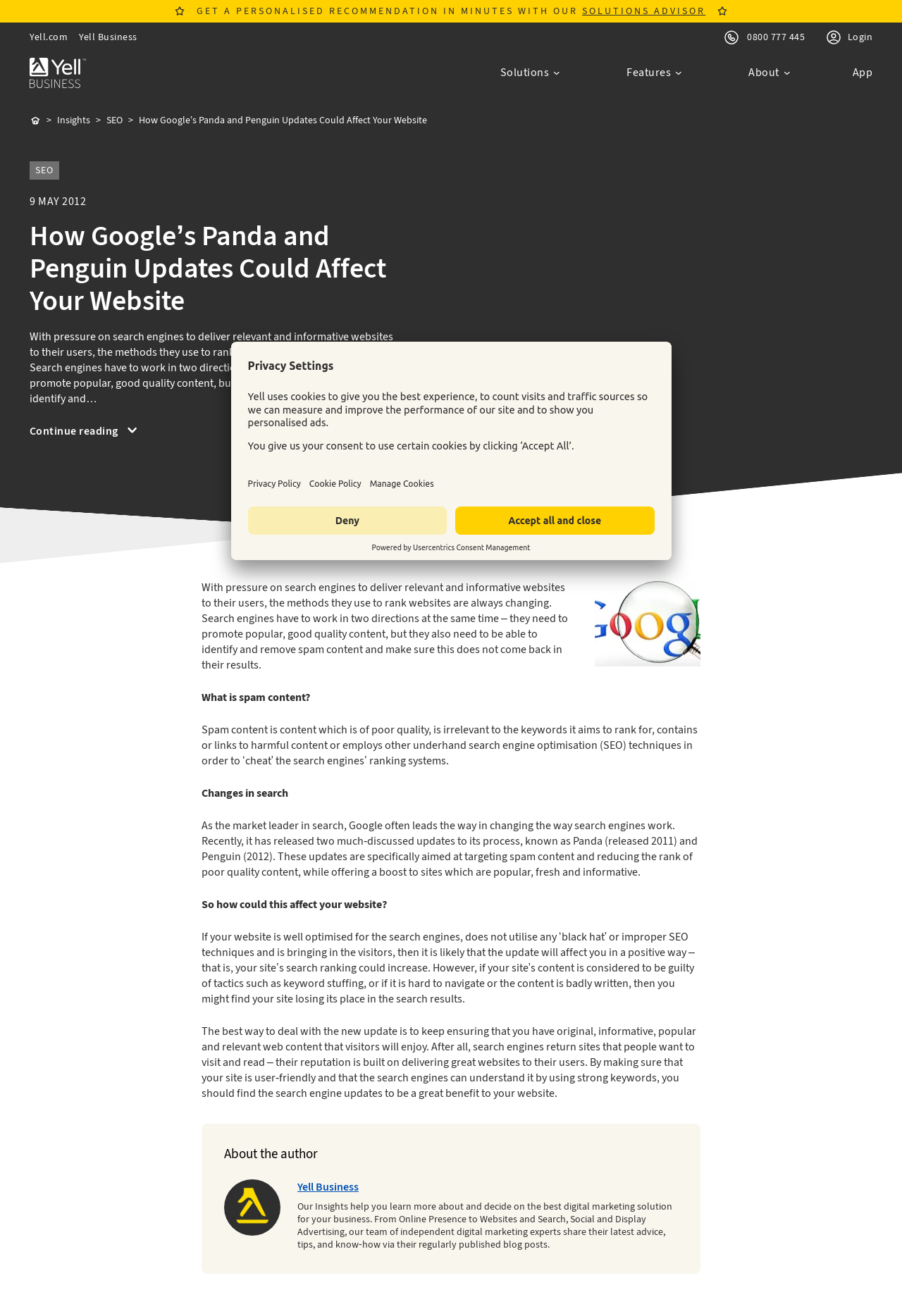Locate the bounding box coordinates of the area you need to click to fulfill this instruction: 'Click on the 'Climate Change & Sustainability' category'. The coordinates must be in the form of four float numbers ranging from 0 to 1: [left, top, right, bottom].

None